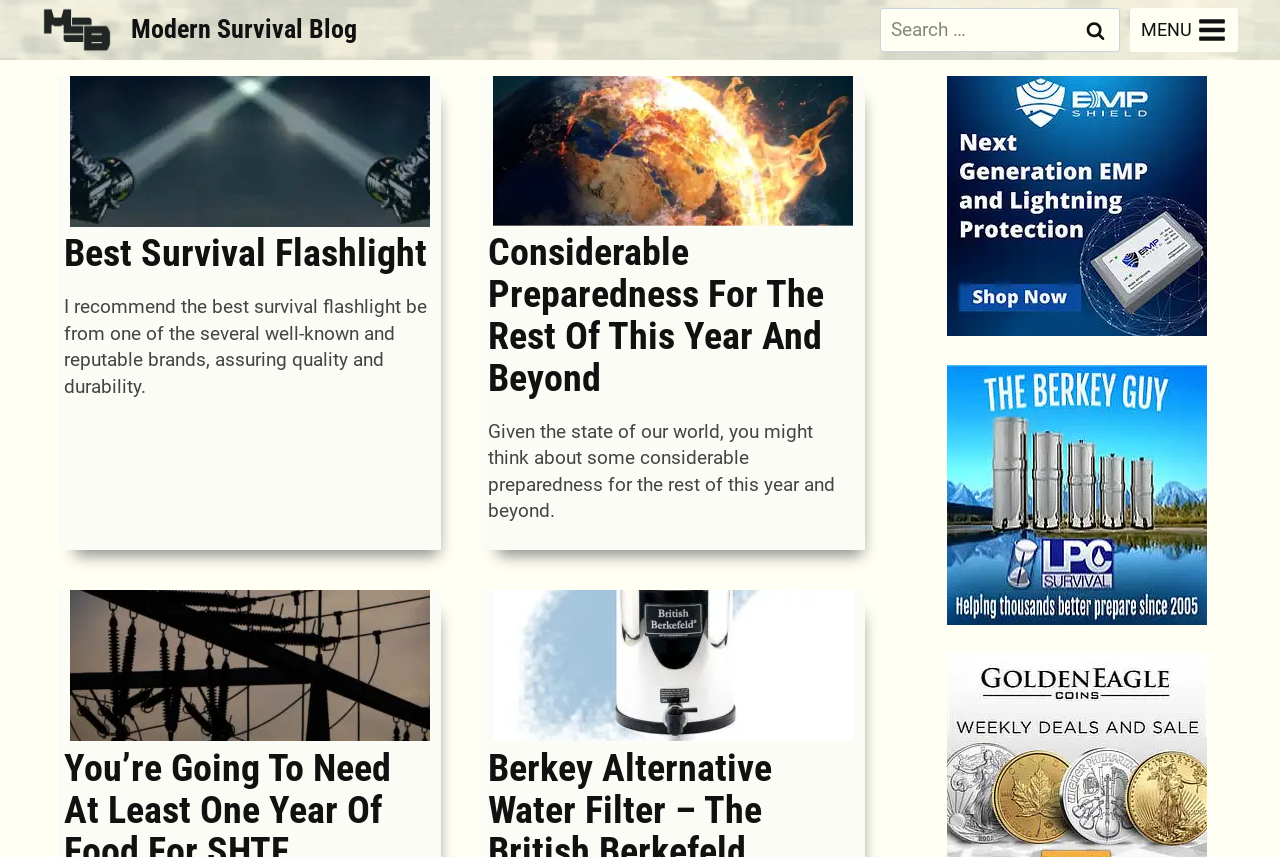Pinpoint the bounding box coordinates of the clickable element to carry out the following instruction: "View the image of EMP Shield."

[0.739, 0.089, 0.943, 0.392]